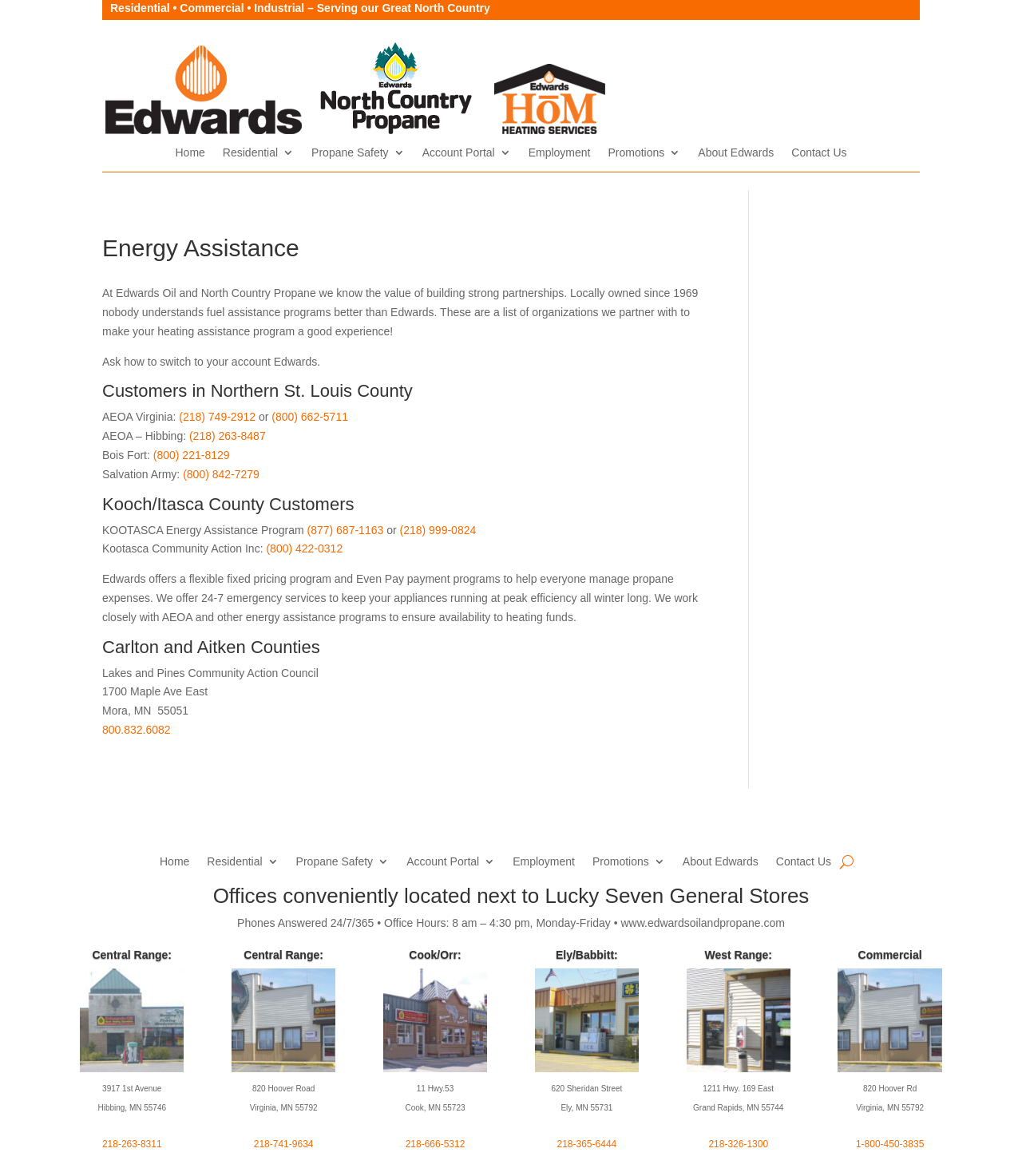Find and specify the bounding box coordinates that correspond to the clickable region for the instruction: "Click Home".

[0.171, 0.125, 0.201, 0.14]